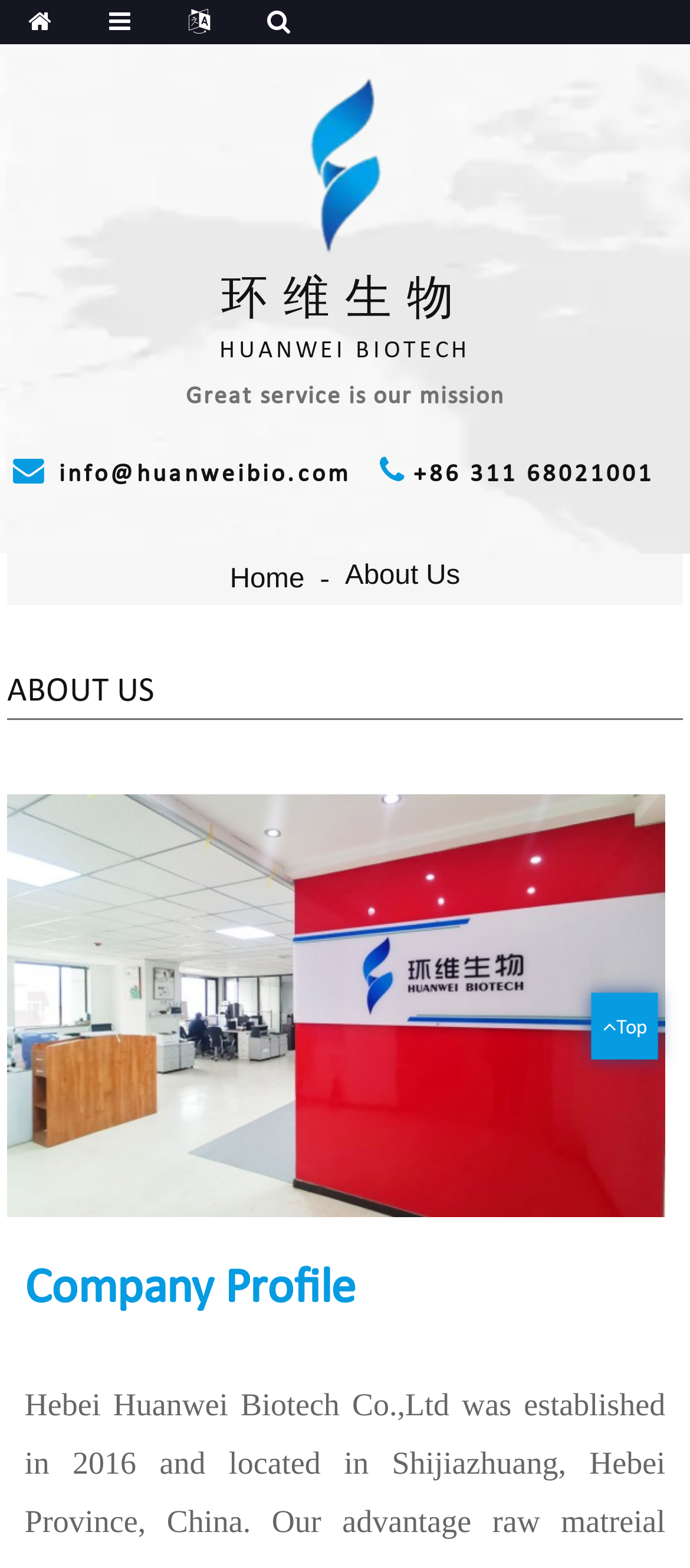Provide a single word or phrase to answer the given question: 
What is the mission of the company?

Great service